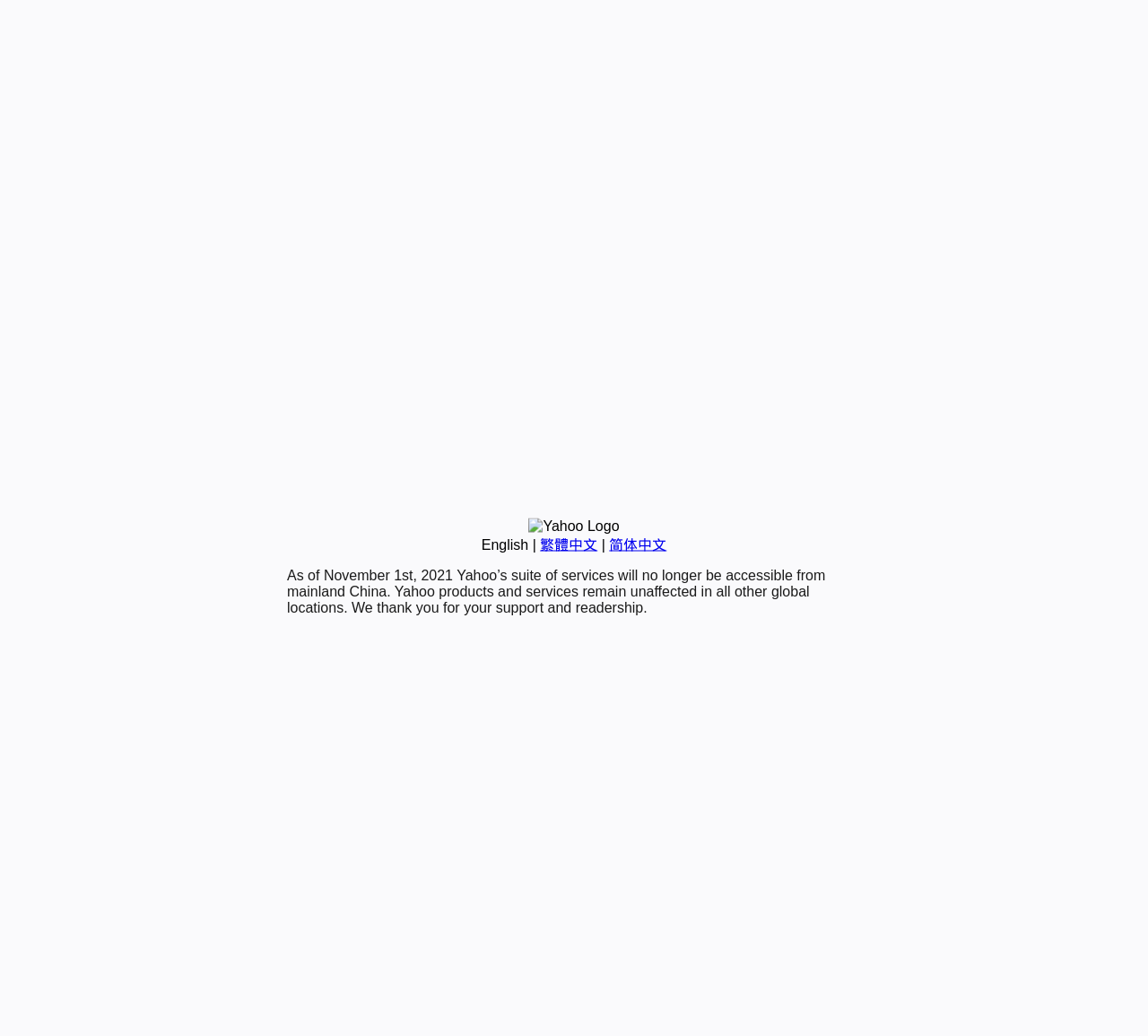Show the bounding box coordinates for the HTML element described as: "Self Improvement".

None